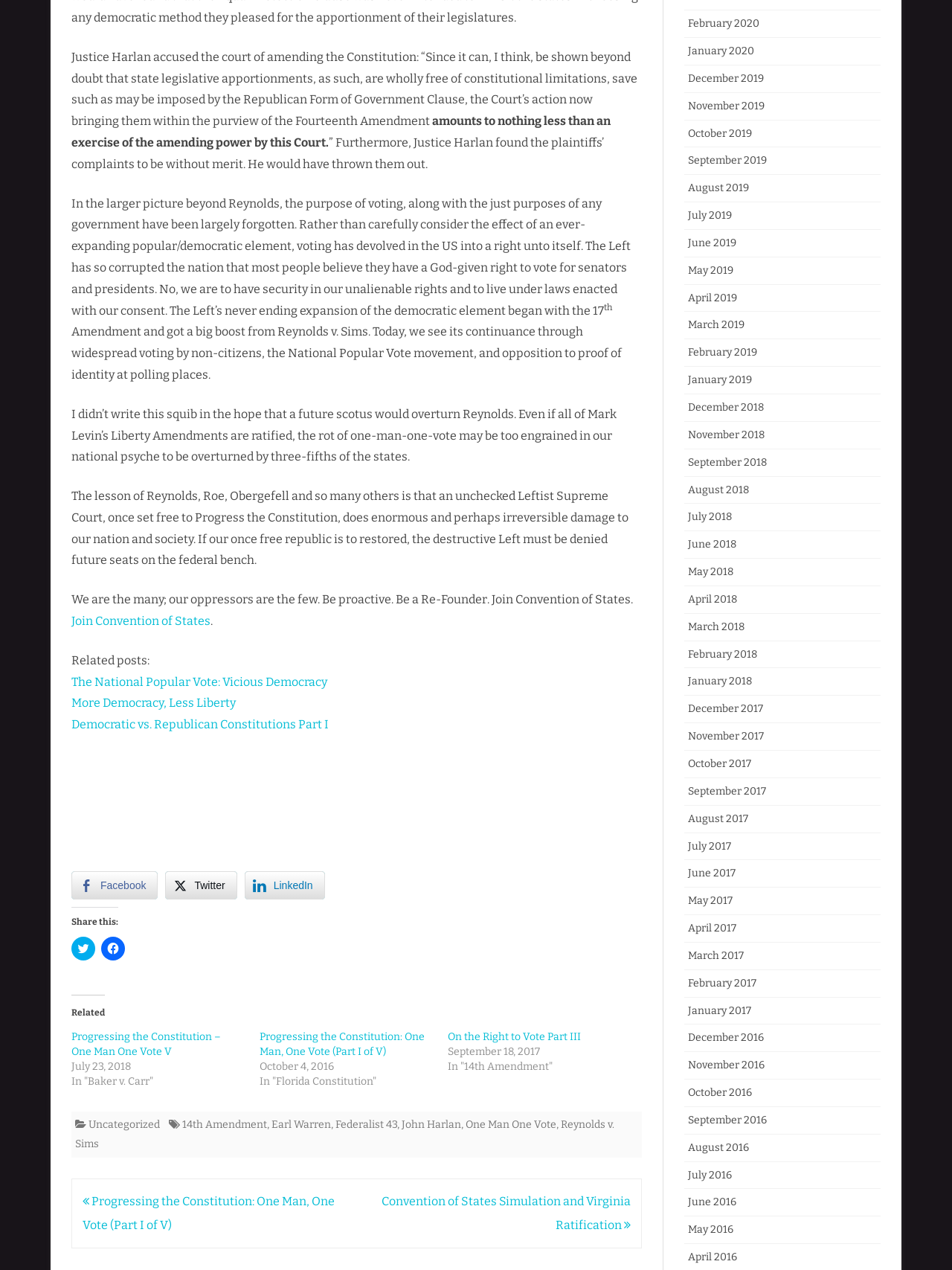What is the purpose of the 'Share this:' section?
Please provide a detailed and comprehensive answer to the question.

The 'Share this:' section appears to be a collection of social media buttons, including Facebook, Twitter, and LinkedIn. The purpose of this section is to allow readers to easily share the article on their social media platforms.